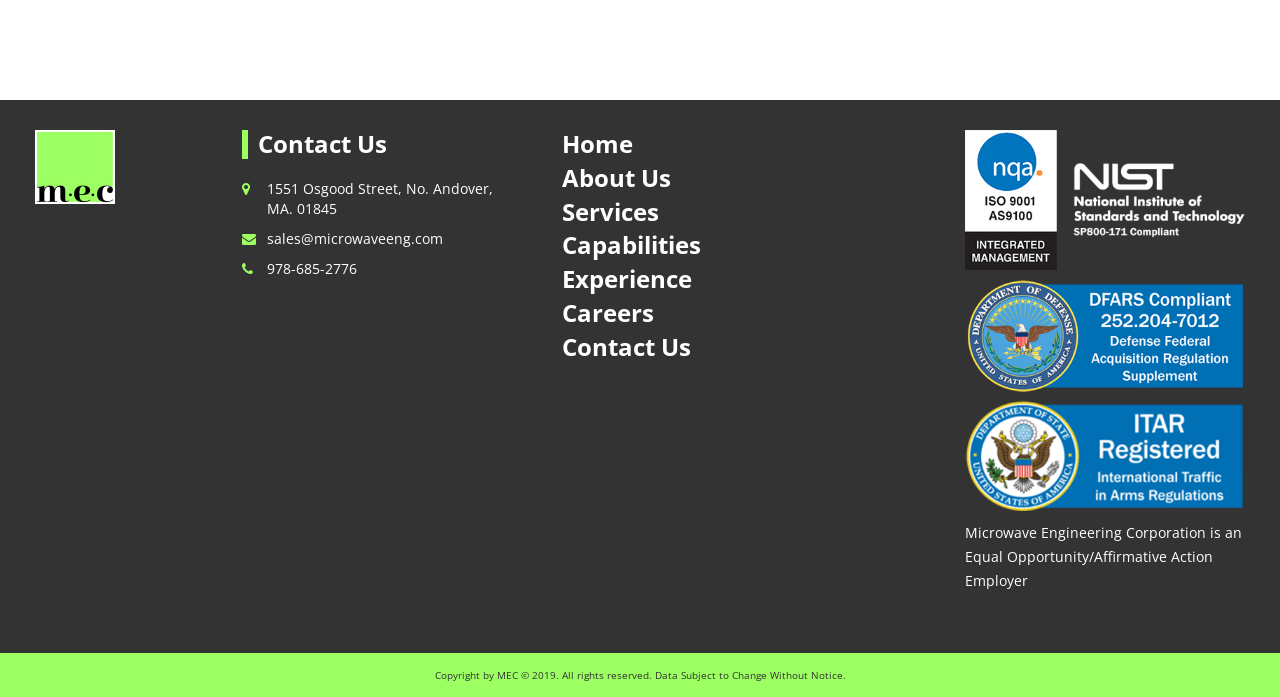Can you provide the bounding box coordinates for the element that should be clicked to implement the instruction: "Share Aptitude Tests in the Recruitment Process on Facebook"?

None